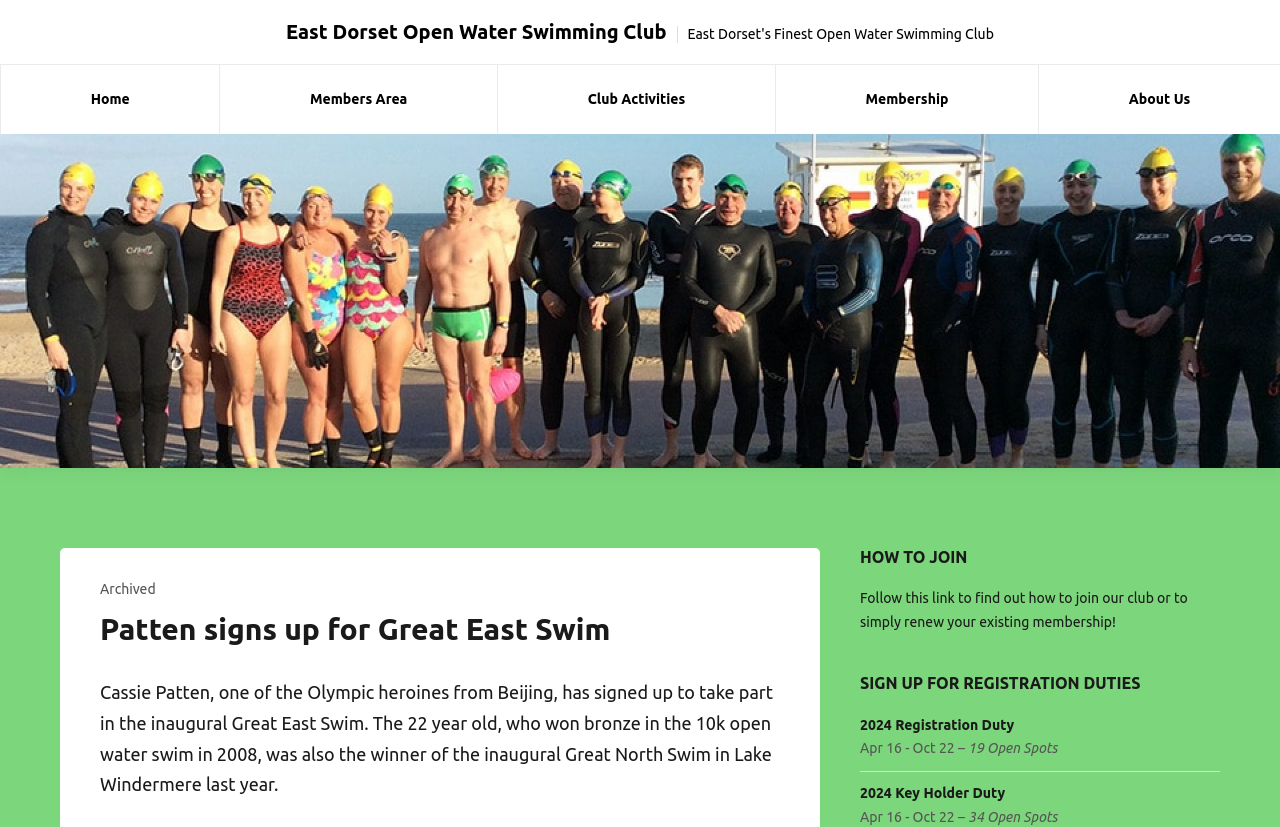Could you determine the bounding box coordinates of the clickable element to complete the instruction: "Sign up for '2024 Registration Duty'"? Provide the coordinates as four float numbers between 0 and 1, i.e., [left, top, right, bottom].

[0.672, 0.866, 0.792, 0.886]